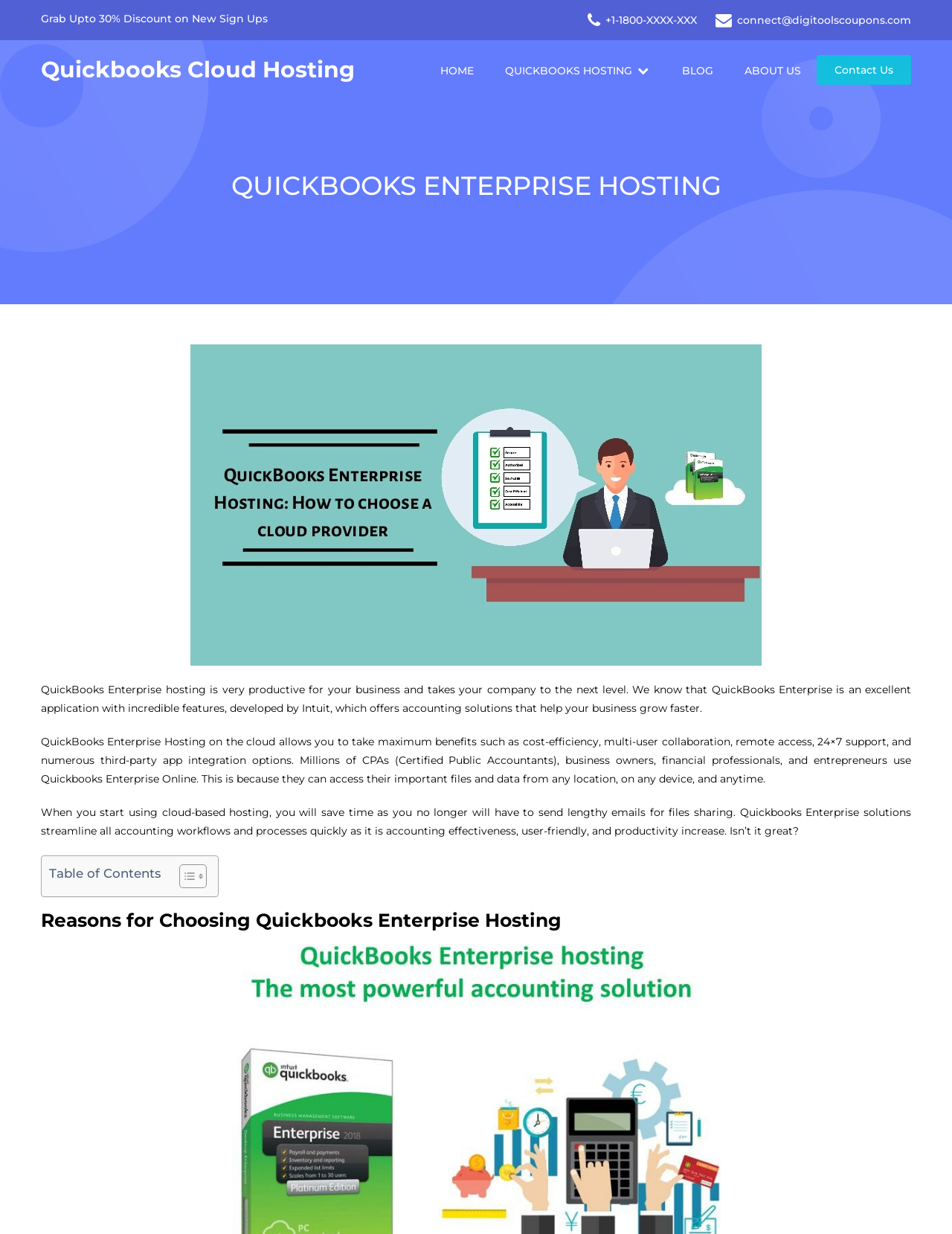For the element described, predict the bounding box coordinates as (top-left x, top-left y, bottom-right x, bottom-right y). All values should be between 0 and 1. Element description: Quickbooks Hosting

[0.53, 0.05, 0.684, 0.064]